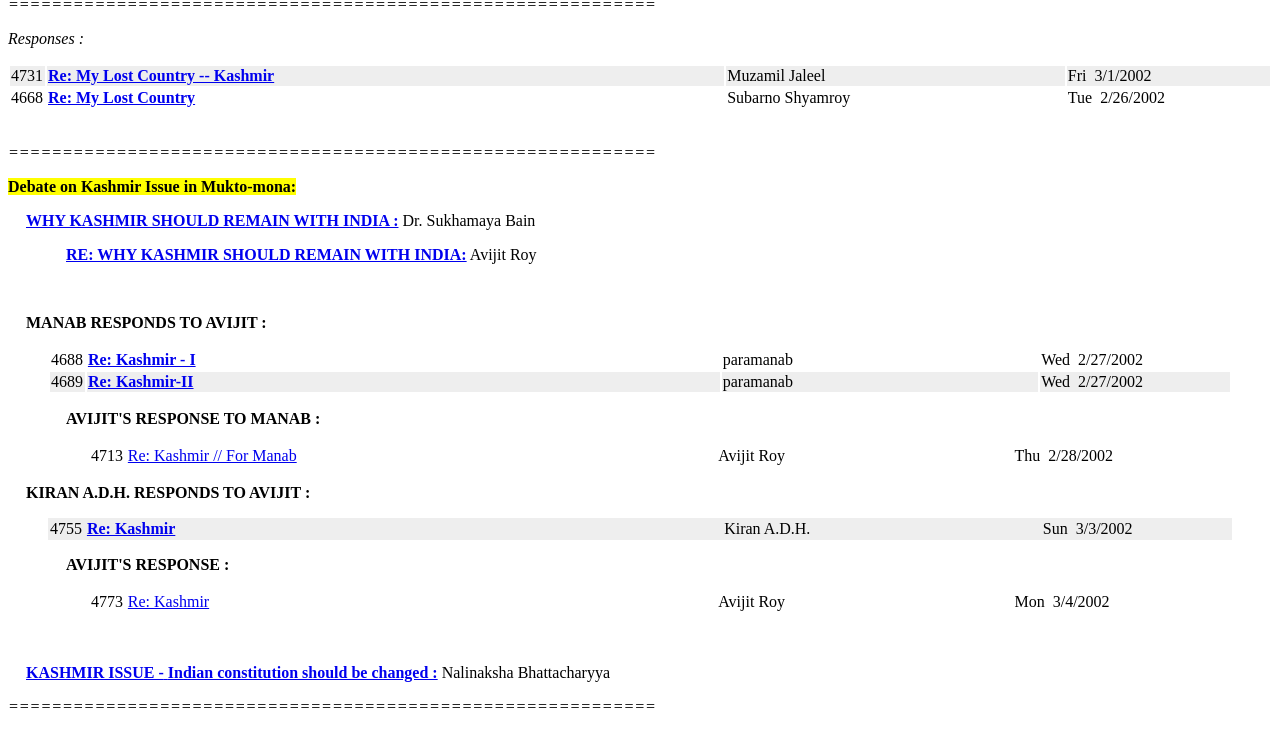Pinpoint the bounding box coordinates of the area that must be clicked to complete this instruction: "Follow the link 'WHY KASHMIR SHOULD REMAIN WITH INDIA :' ".

[0.02, 0.29, 0.311, 0.313]